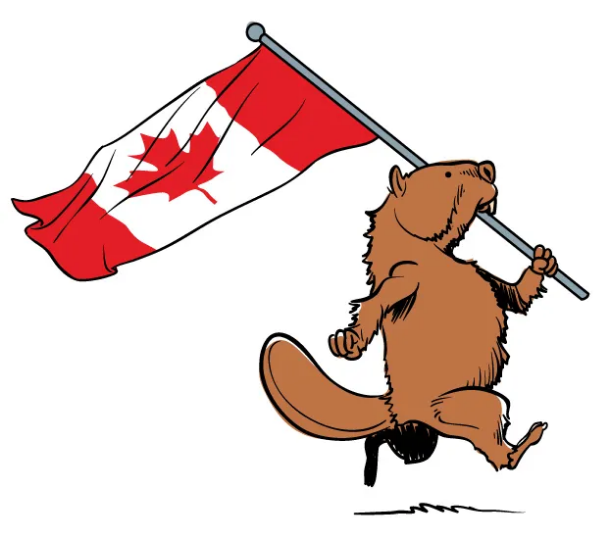What is the beaver a symbol of?
Please use the visual content to give a single word or phrase answer.

Canada